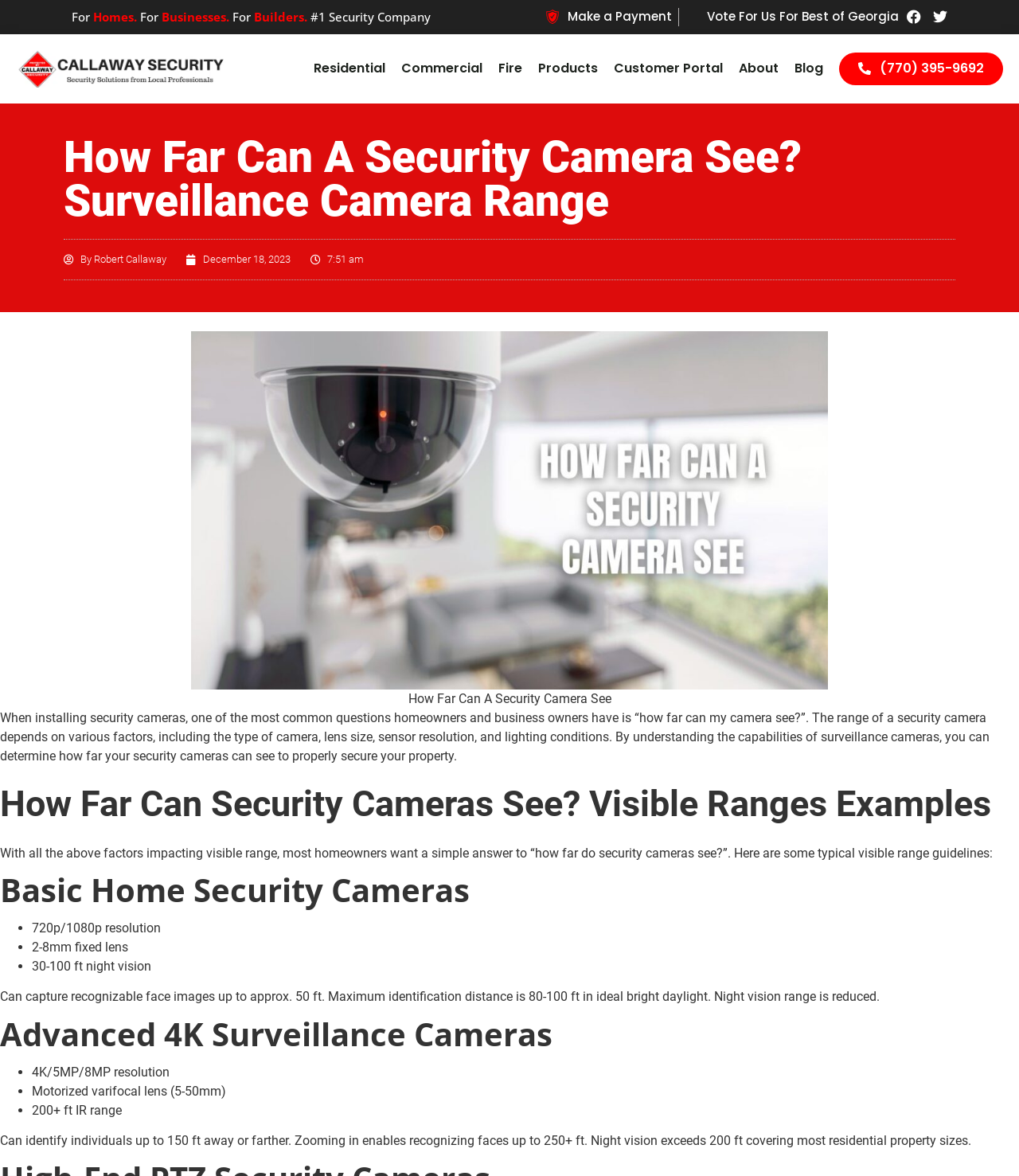Identify the bounding box of the UI element described as follows: "alt="callaway security"". Provide the coordinates as four float numbers in the range of 0 to 1 [left, top, right, bottom].

[0.016, 0.042, 0.224, 0.075]